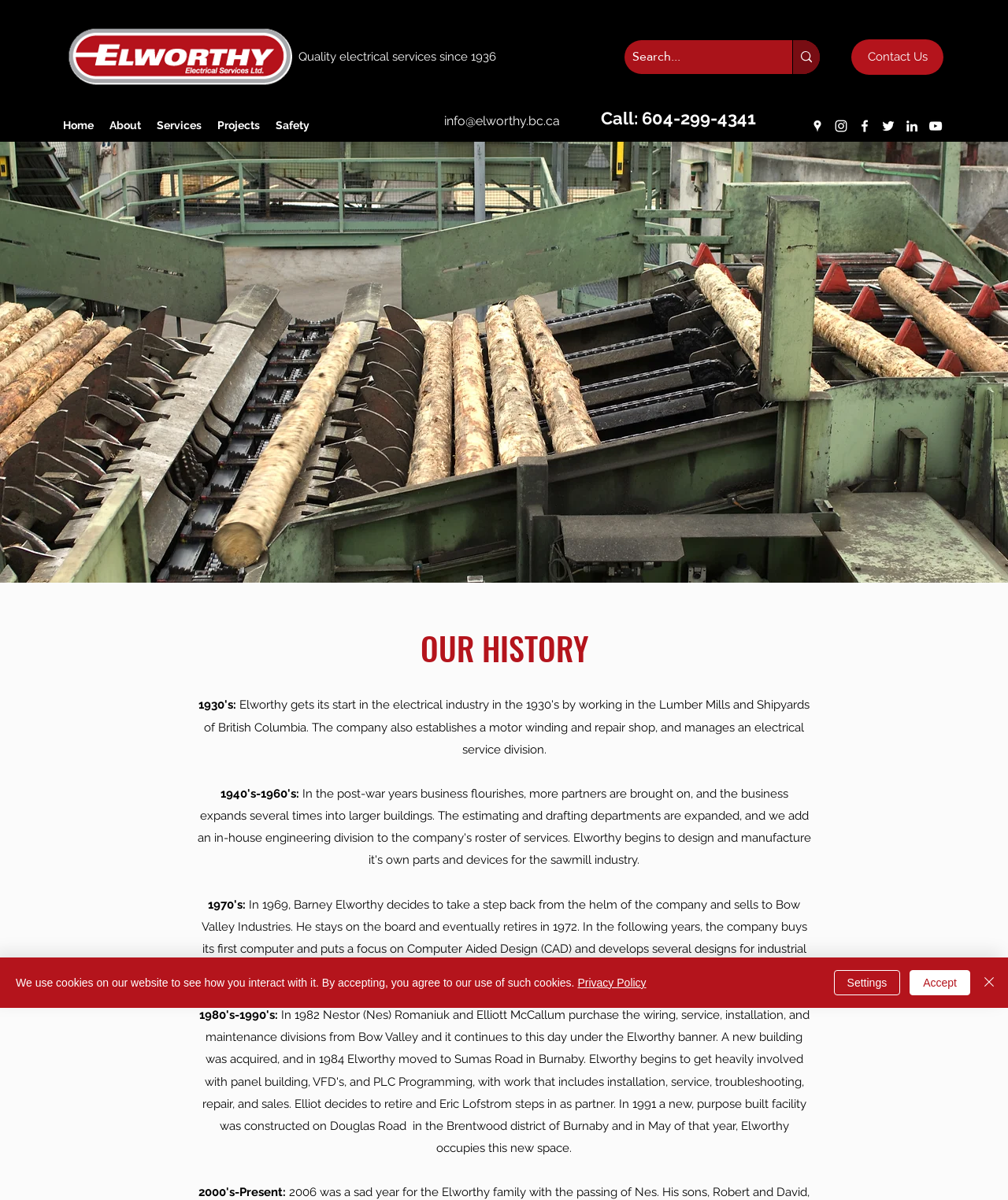Could you find the bounding box coordinates of the clickable area to complete this instruction: "View projects"?

[0.208, 0.094, 0.266, 0.114]